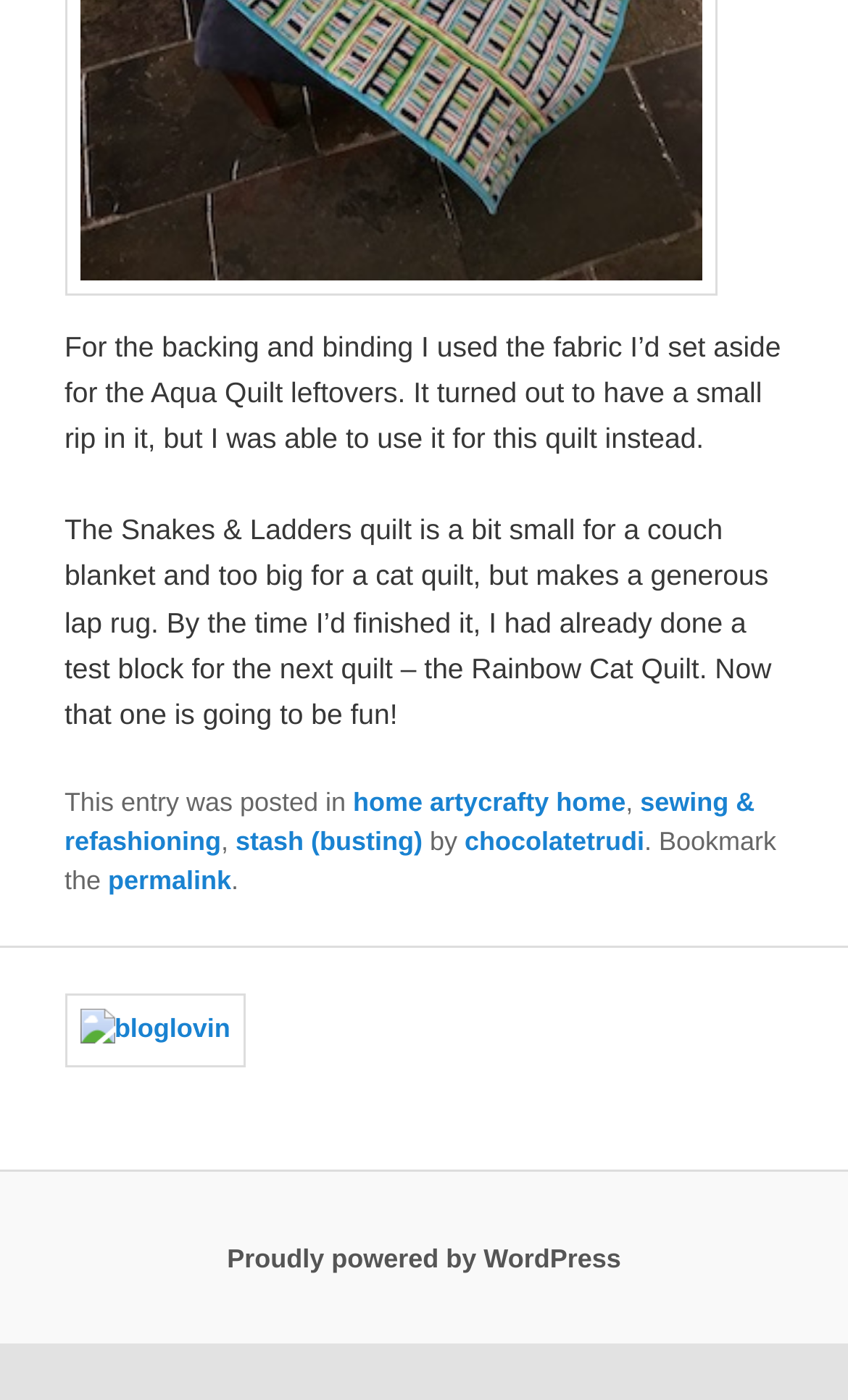What is the name of the quilt mentioned in the blog post?
Based on the image, please offer an in-depth response to the question.

The blog post mentions the Snakes & Ladders quilt, which is described as being a bit small for a couch blanket and too big for a cat quilt, but makes a generous lap rug.